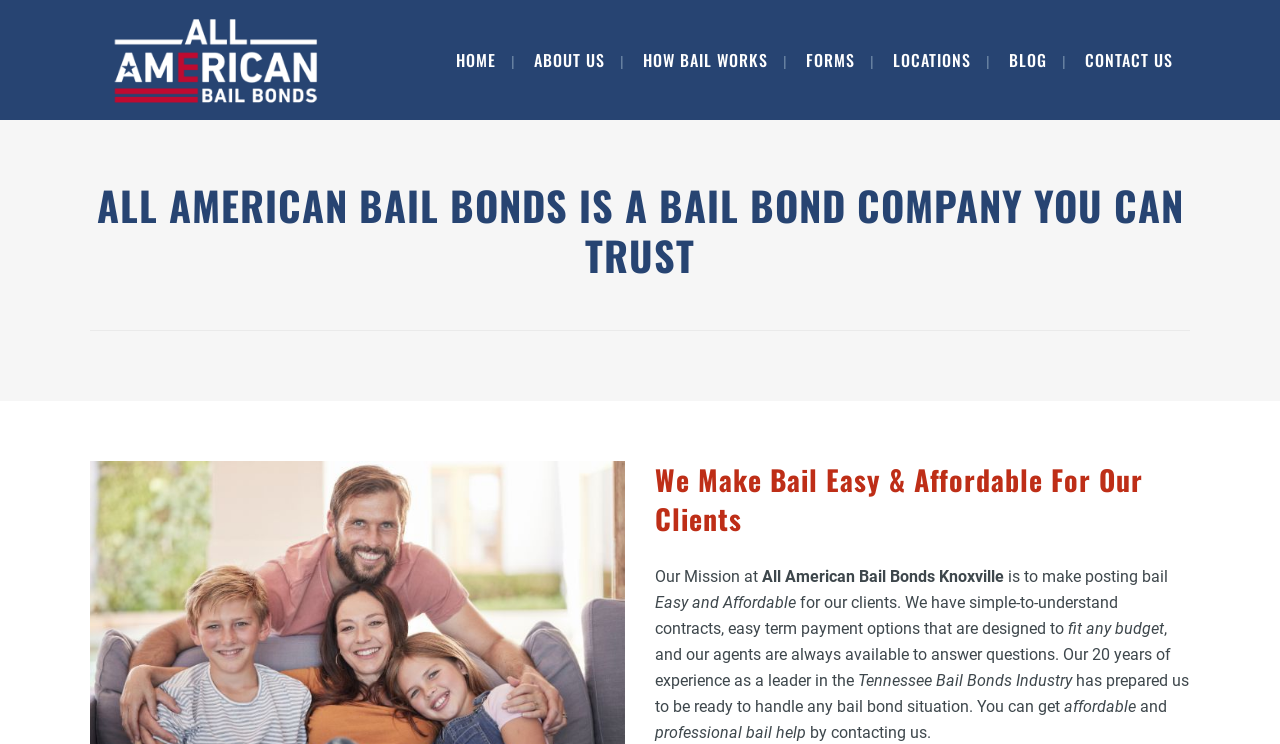How long has the company been in business?
Look at the image and respond to the question as thoroughly as possible.

I found the answer in the text 'Our 20 years of experience as a leader in the Tennessee Bail Bonds Industry' which indicates that the company has been in business for 20 years.